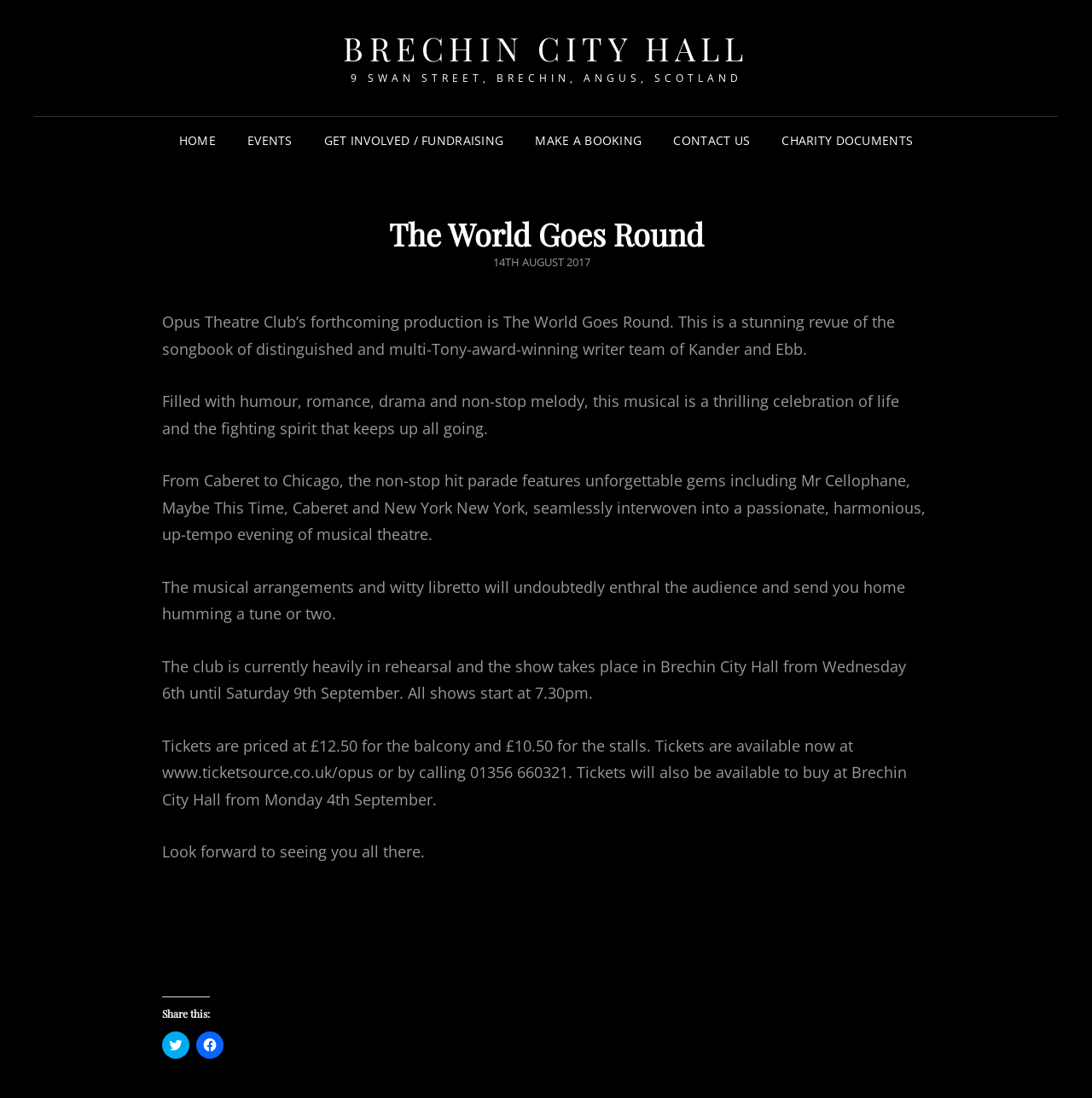Determine the bounding box coordinates for the UI element described. Format the coordinates as (top-left x, top-left y, bottom-right x, bottom-right y) and ensure all values are between 0 and 1. Element description: Charity Documents

[0.703, 0.106, 0.849, 0.15]